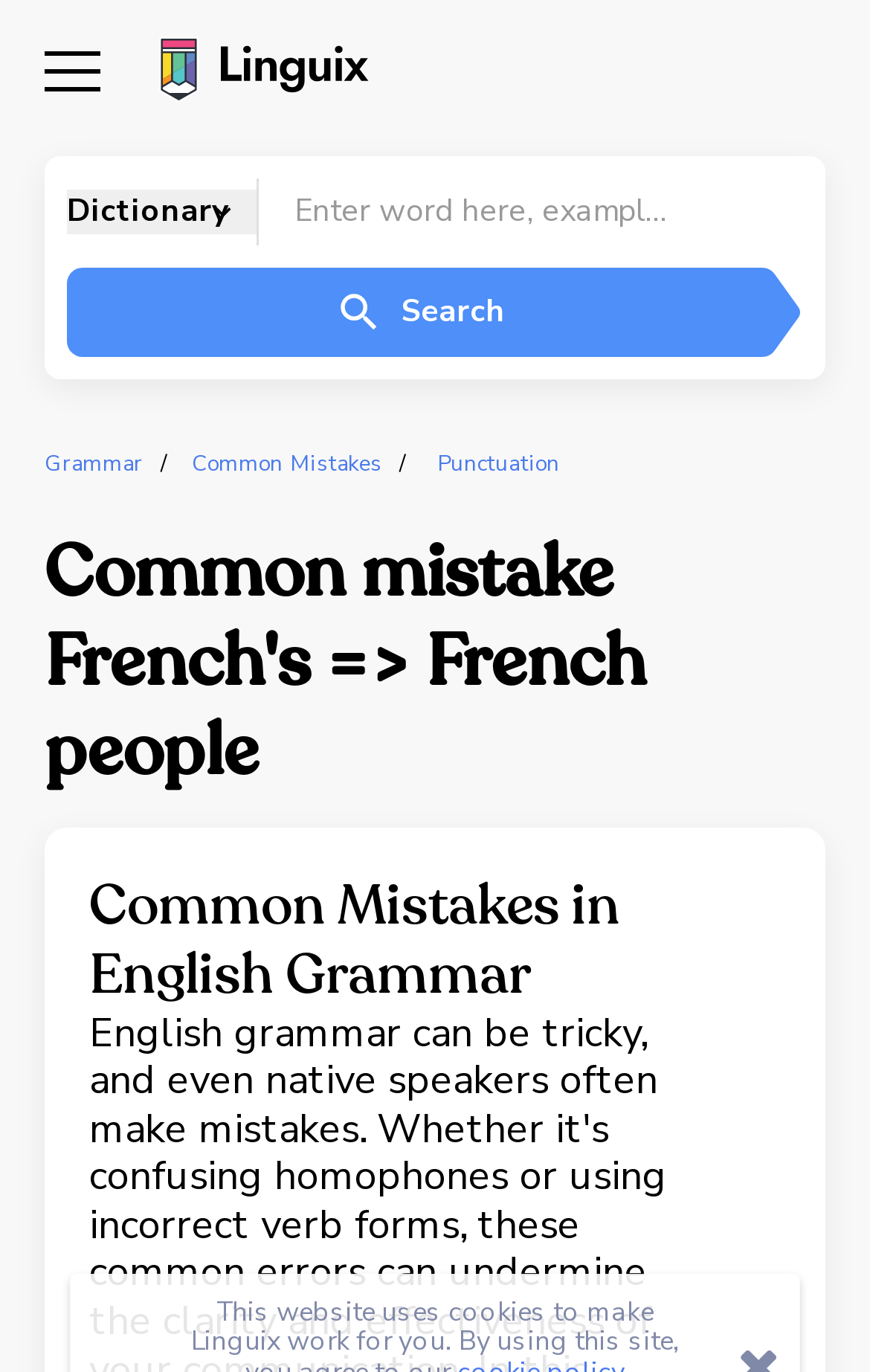Identify the bounding box coordinates of the element to click to follow this instruction: 'Explore common mistakes in English grammar'. Ensure the coordinates are four float values between 0 and 1, provided as [left, top, right, bottom].

[0.103, 0.635, 0.795, 0.736]